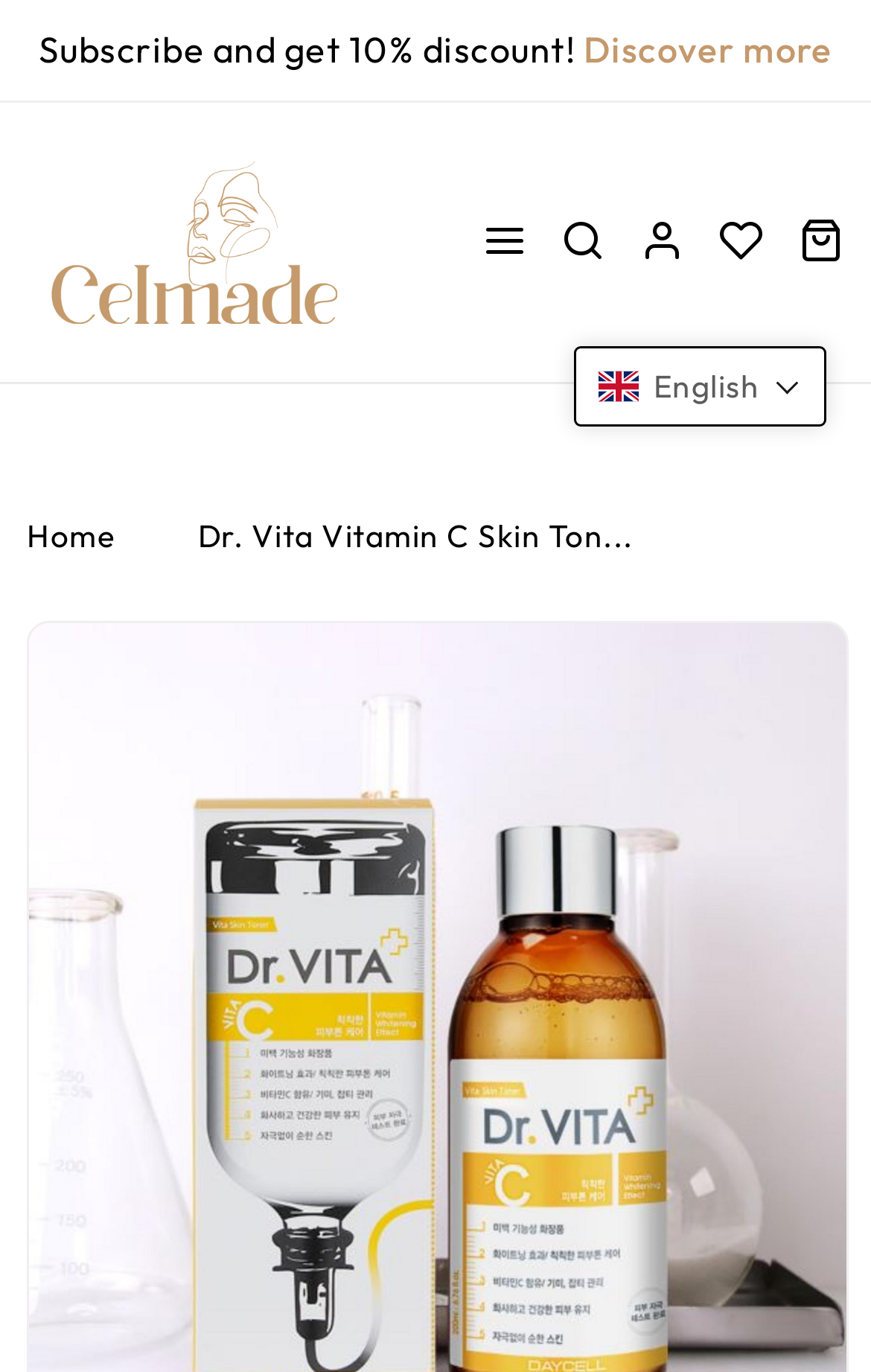How many social media links are there?
Answer with a single word or phrase, using the screenshot for reference.

5 links